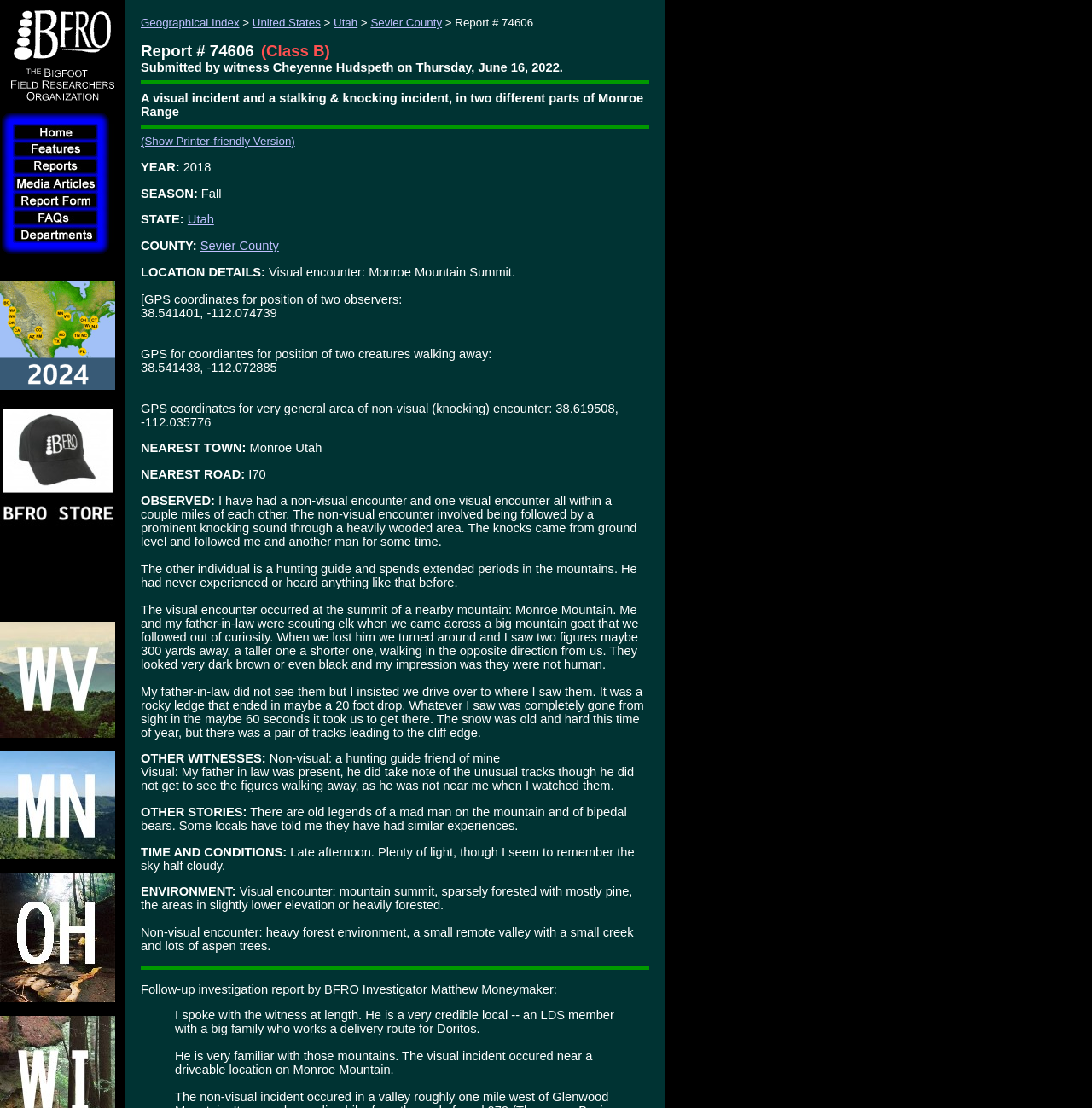Identify the bounding box coordinates necessary to click and complete the given instruction: "Click the BFRO STORE link".

[0.0, 0.465, 0.105, 0.477]